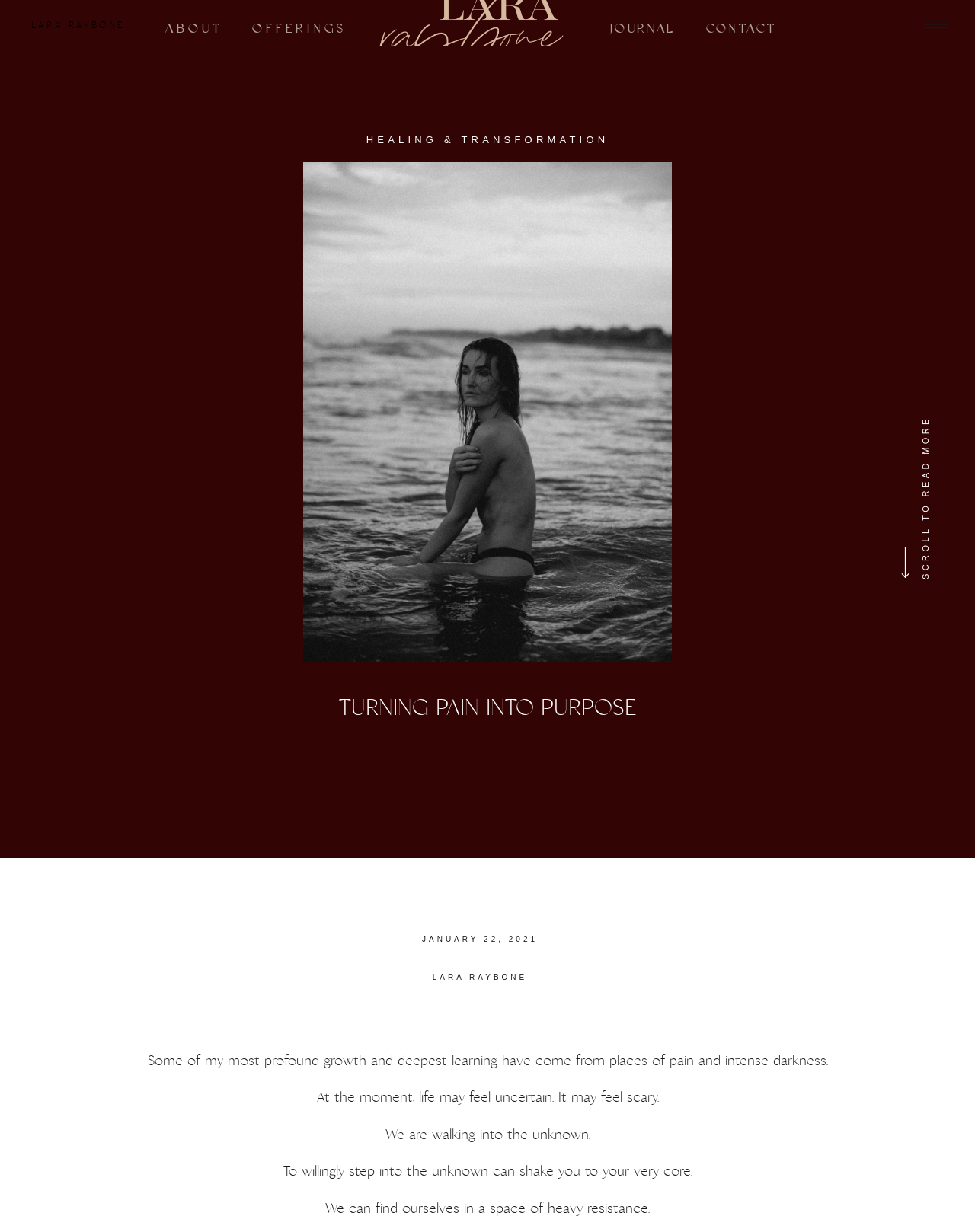Give the bounding box coordinates for the element described as: "CONTACT".

[0.723, 0.014, 0.798, 0.023]